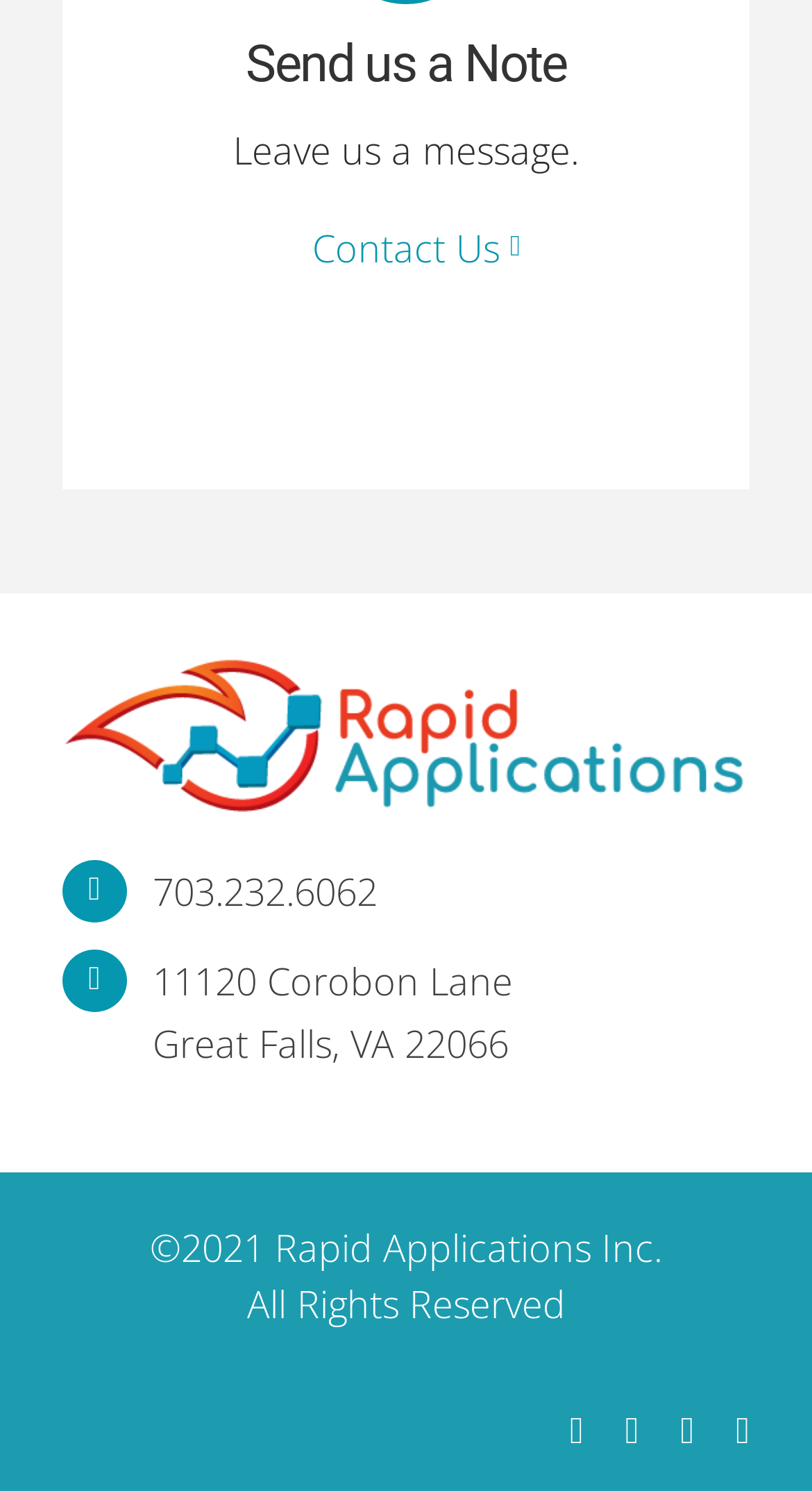Use a single word or phrase to respond to the question:
How many social media links are available?

4